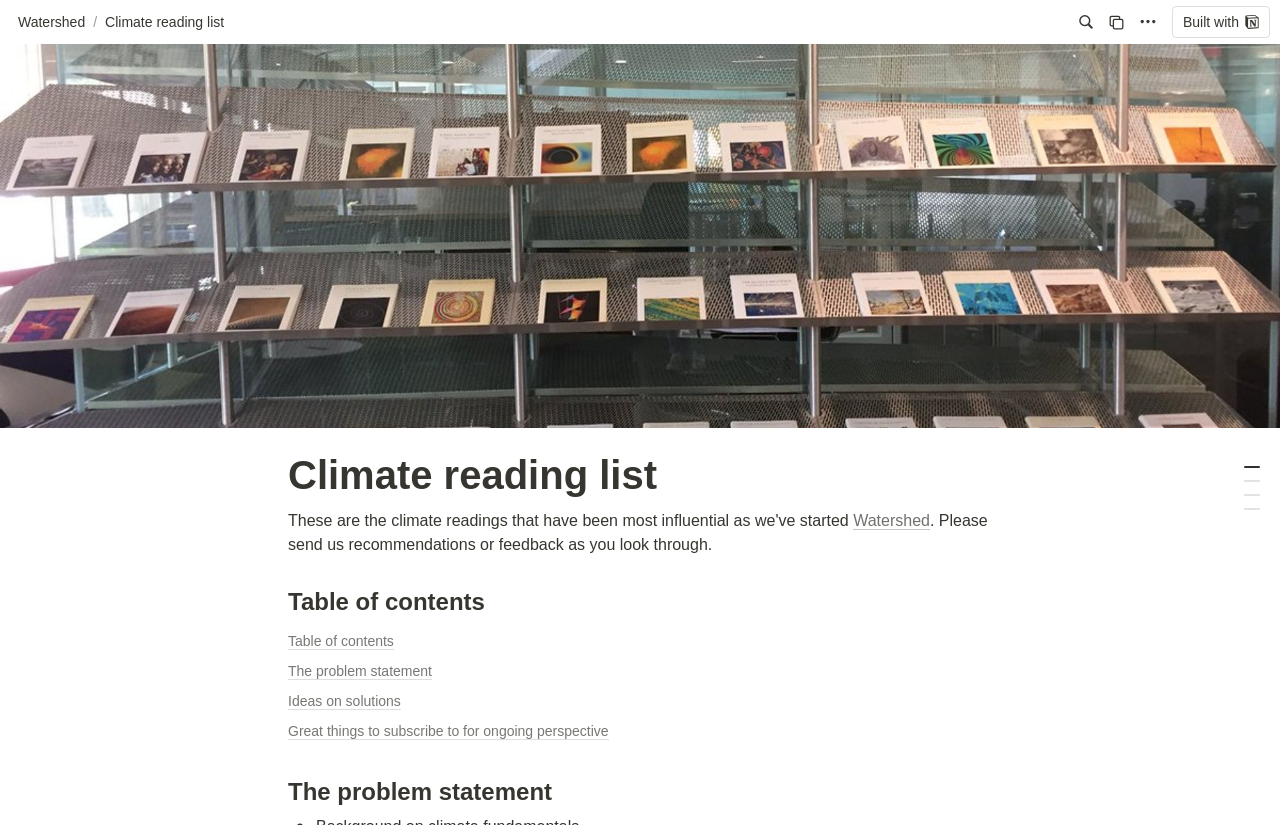Specify the bounding box coordinates of the area to click in order to execute this command: 'Click the More actions button'. The coordinates should consist of four float numbers ranging from 0 to 1, and should be formatted as [left, top, right, bottom].

[0.884, 0.01, 0.909, 0.044]